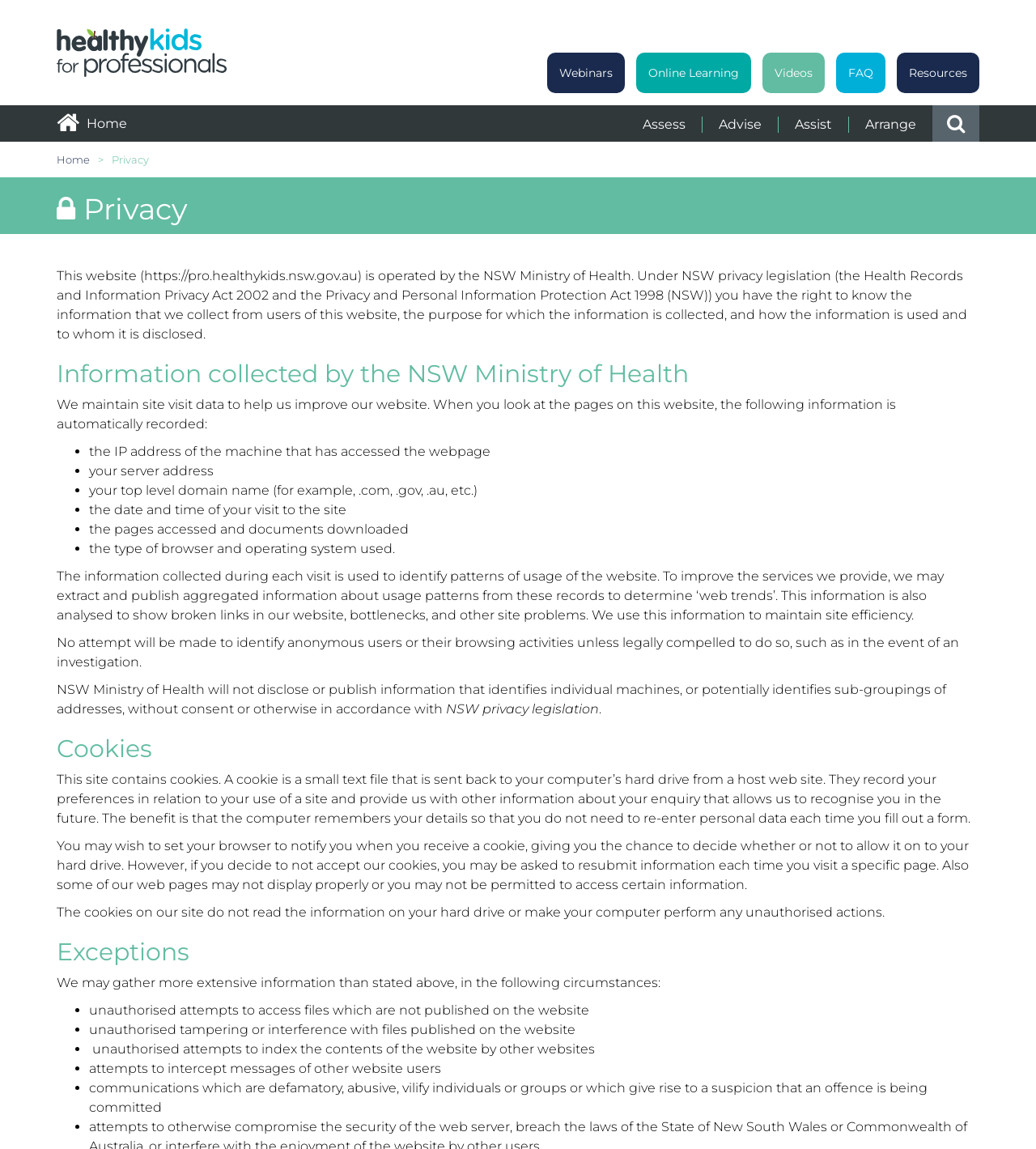Please predict the bounding box coordinates (top-left x, top-left y, bottom-right x, bottom-right y) for the UI element in the screenshot that fits the description: Rigorous Themes.

None